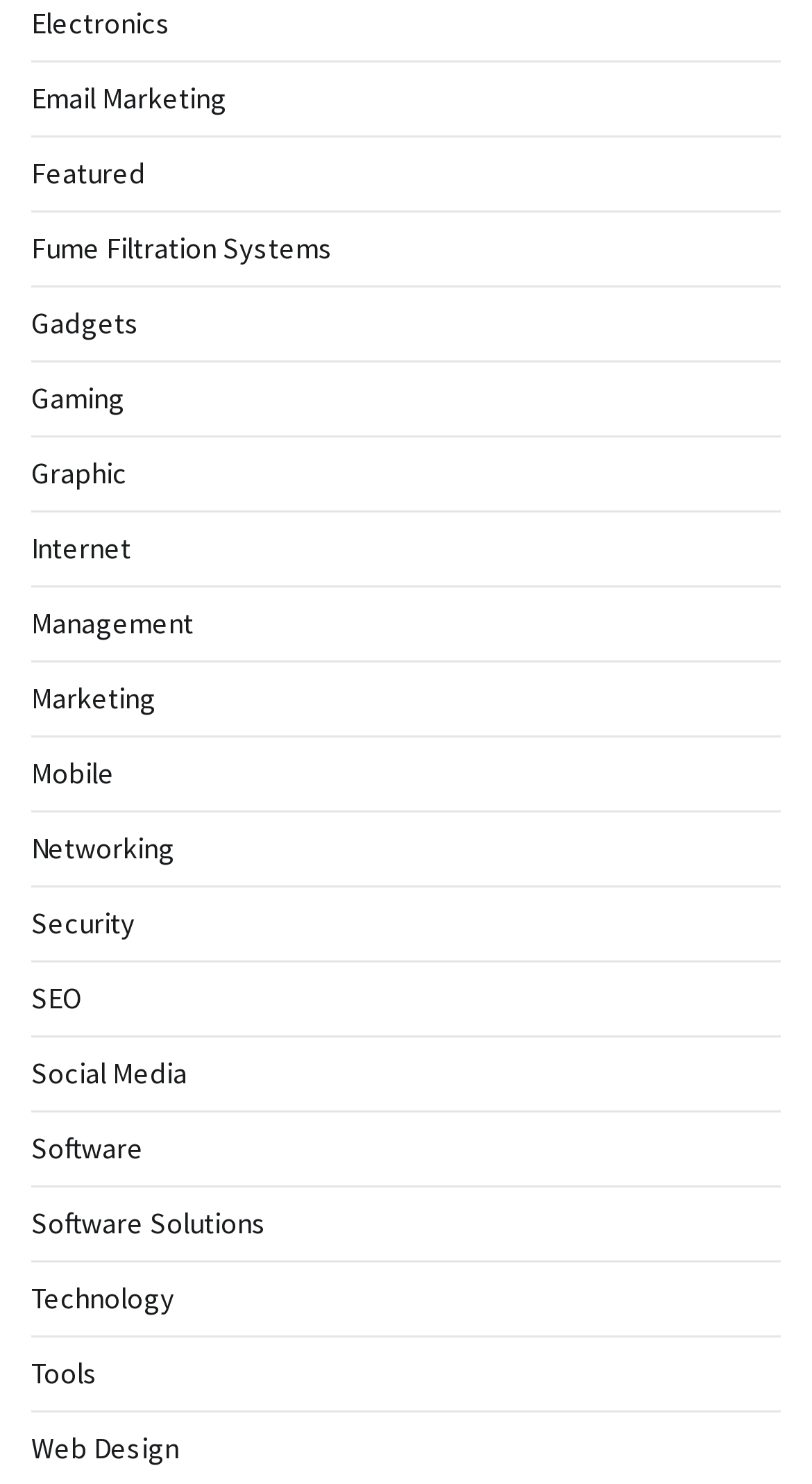Is there a category related to computer hardware on the webpage?
Respond to the question with a single word or phrase according to the image.

Yes